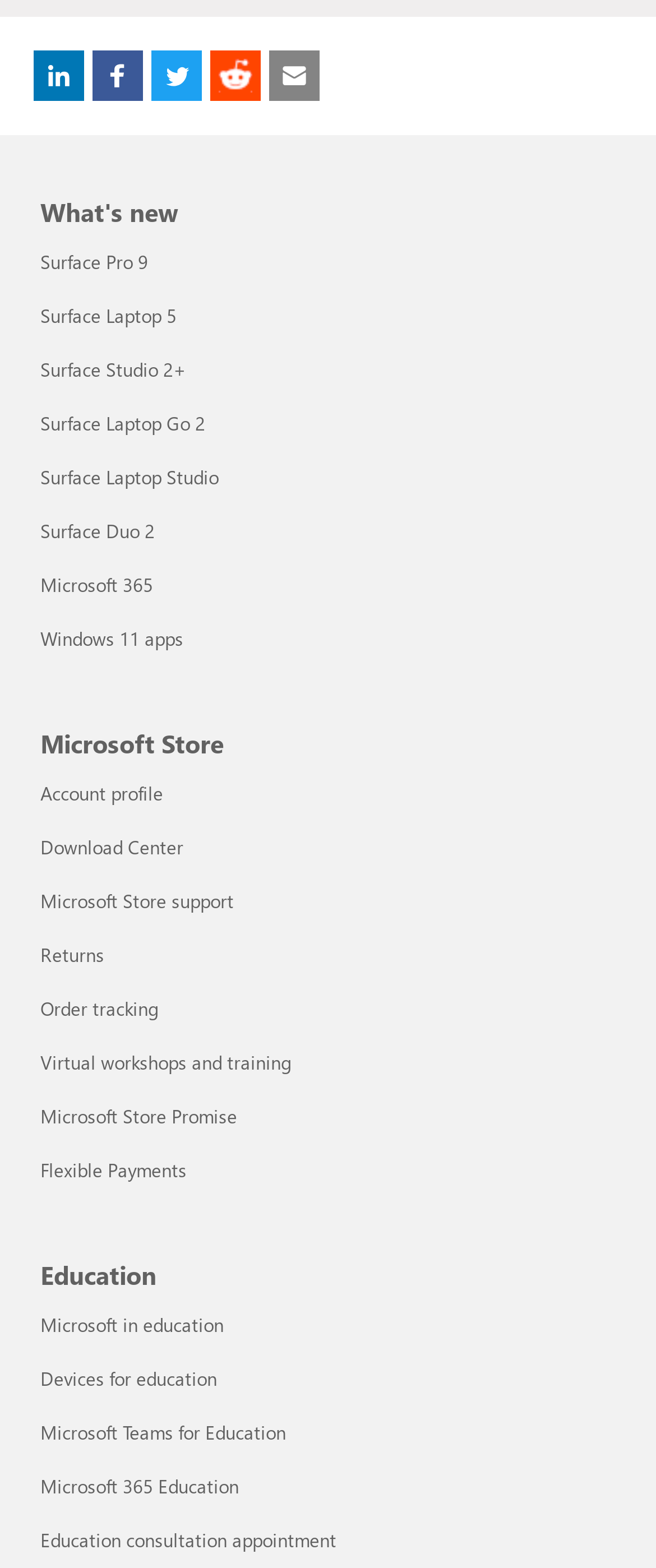Locate the bounding box coordinates of the element you need to click to accomplish the task described by this instruction: "Learn about Microsoft in education".

[0.062, 0.837, 0.341, 0.853]